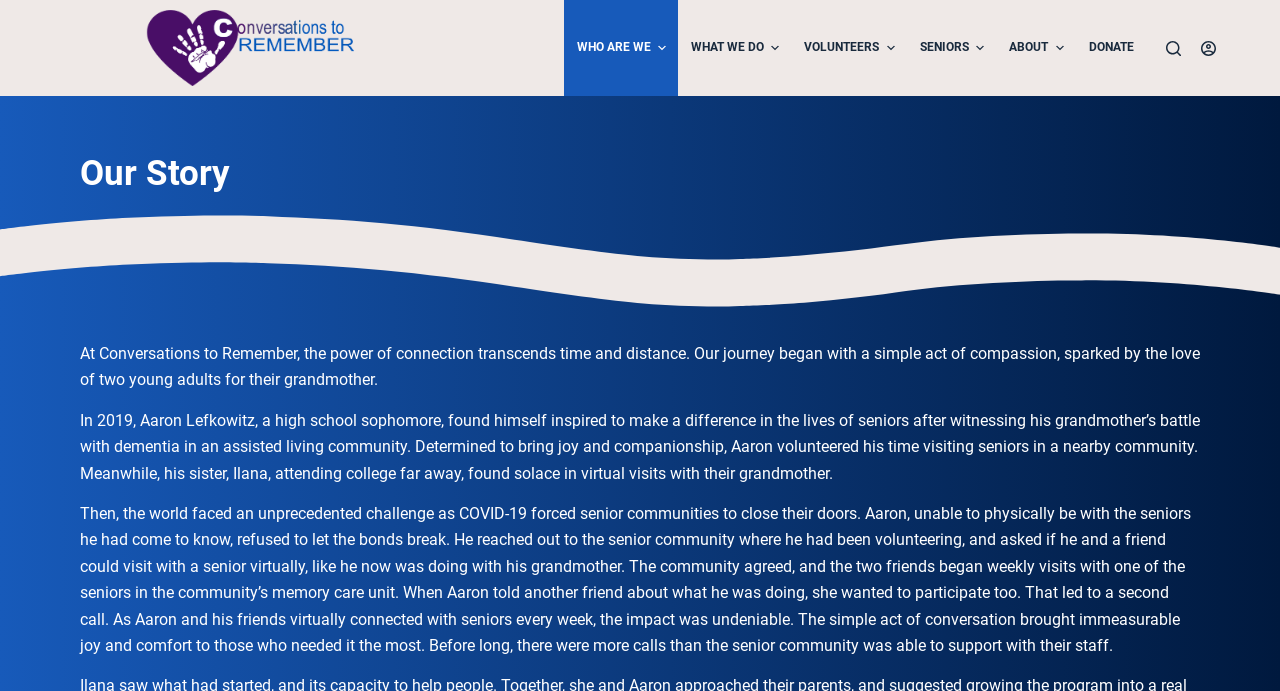Who founded the organization?
Answer briefly with a single word or phrase based on the image.

Aaron Lefkowitz